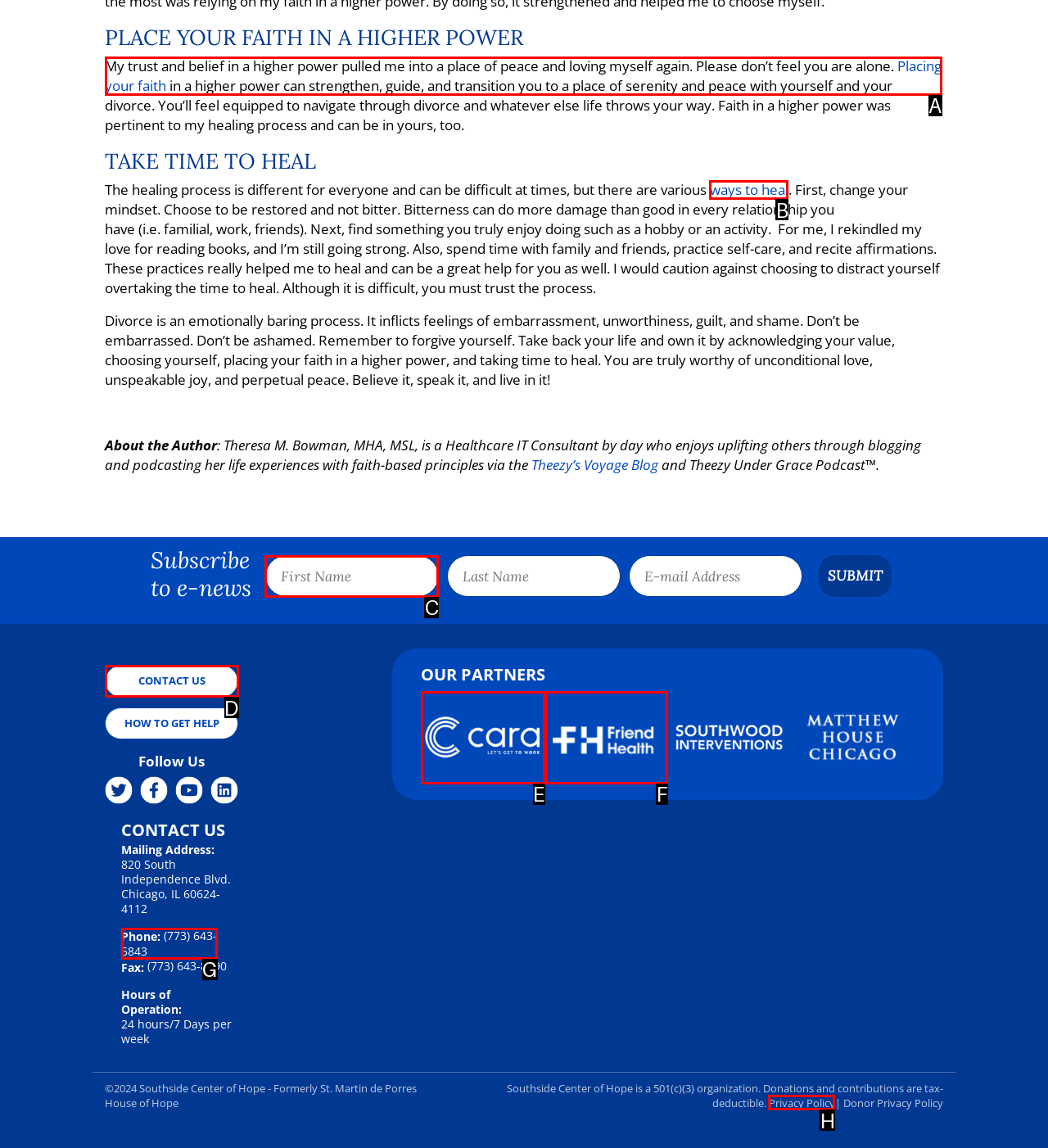Select the right option to accomplish this task: Like the post. Reply with the letter corresponding to the correct UI element.

None